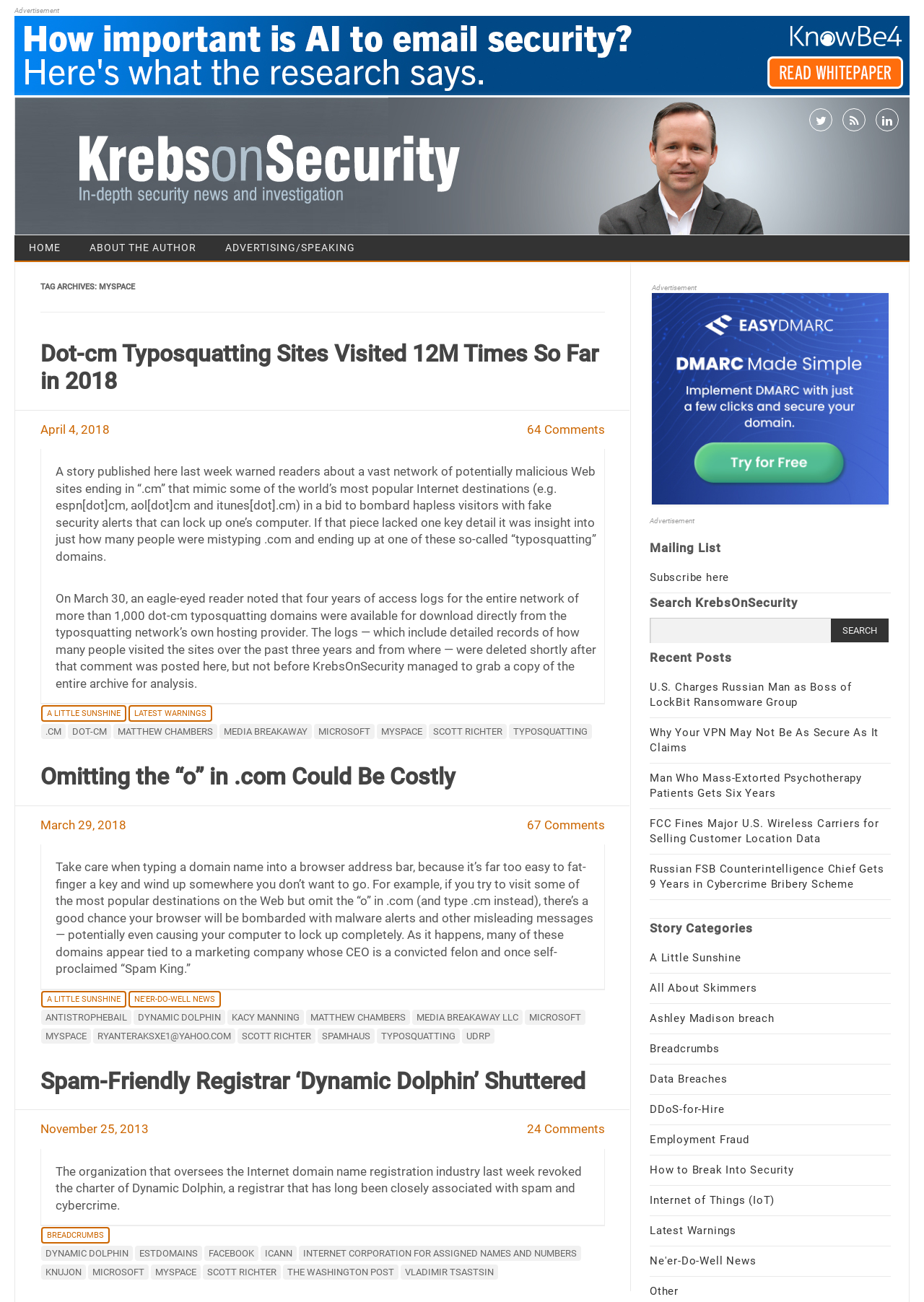Find the bounding box coordinates of the area to click in order to follow the instruction: "Click the 'ADVERTISING/SPEAKING' link".

[0.228, 0.181, 0.4, 0.2]